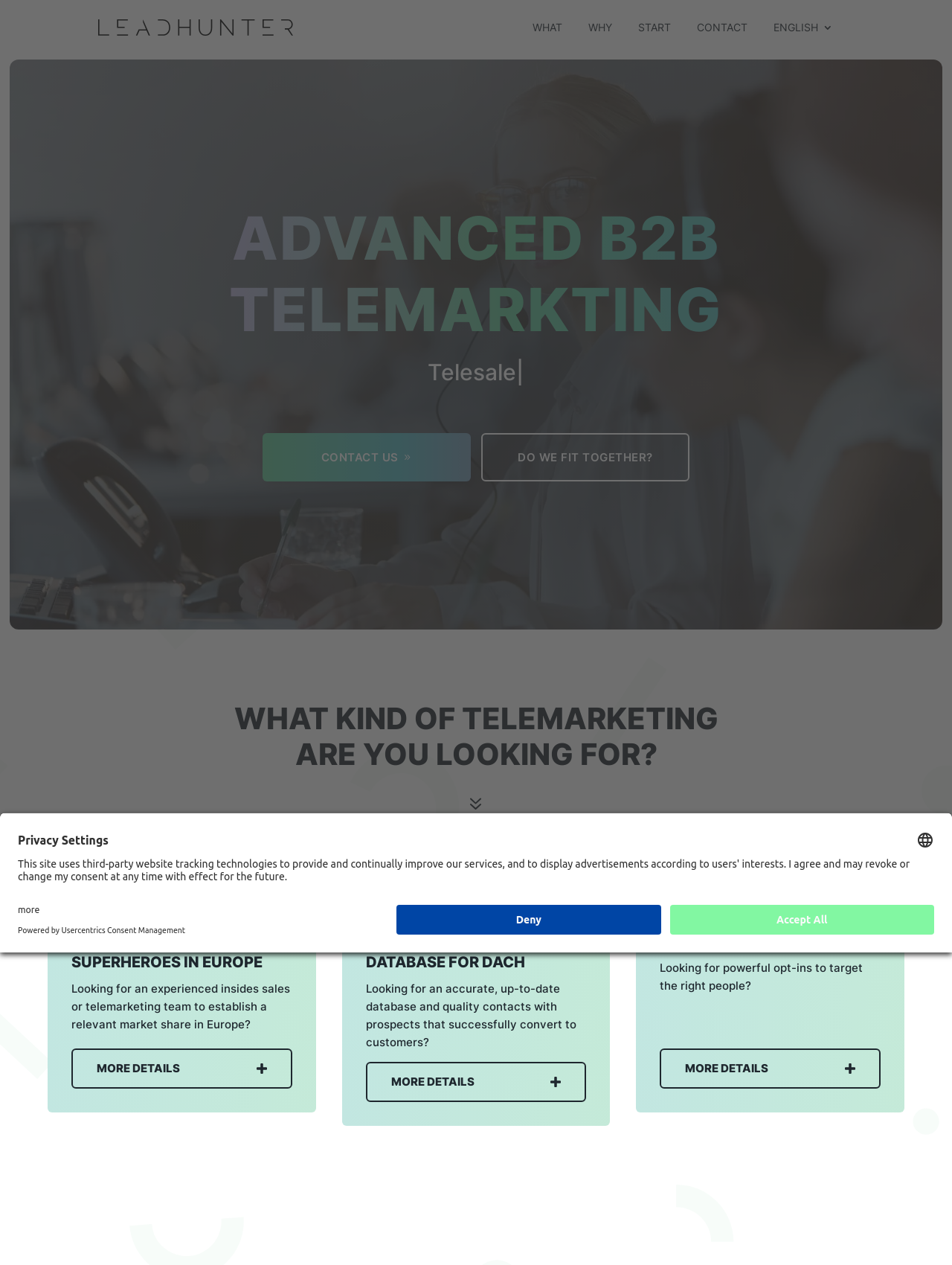Pinpoint the bounding box coordinates of the clickable element needed to complete the instruction: "Click on WHAT". The coordinates should be provided as four float numbers between 0 and 1: [left, top, right, bottom].

[0.559, 0.018, 0.591, 0.044]